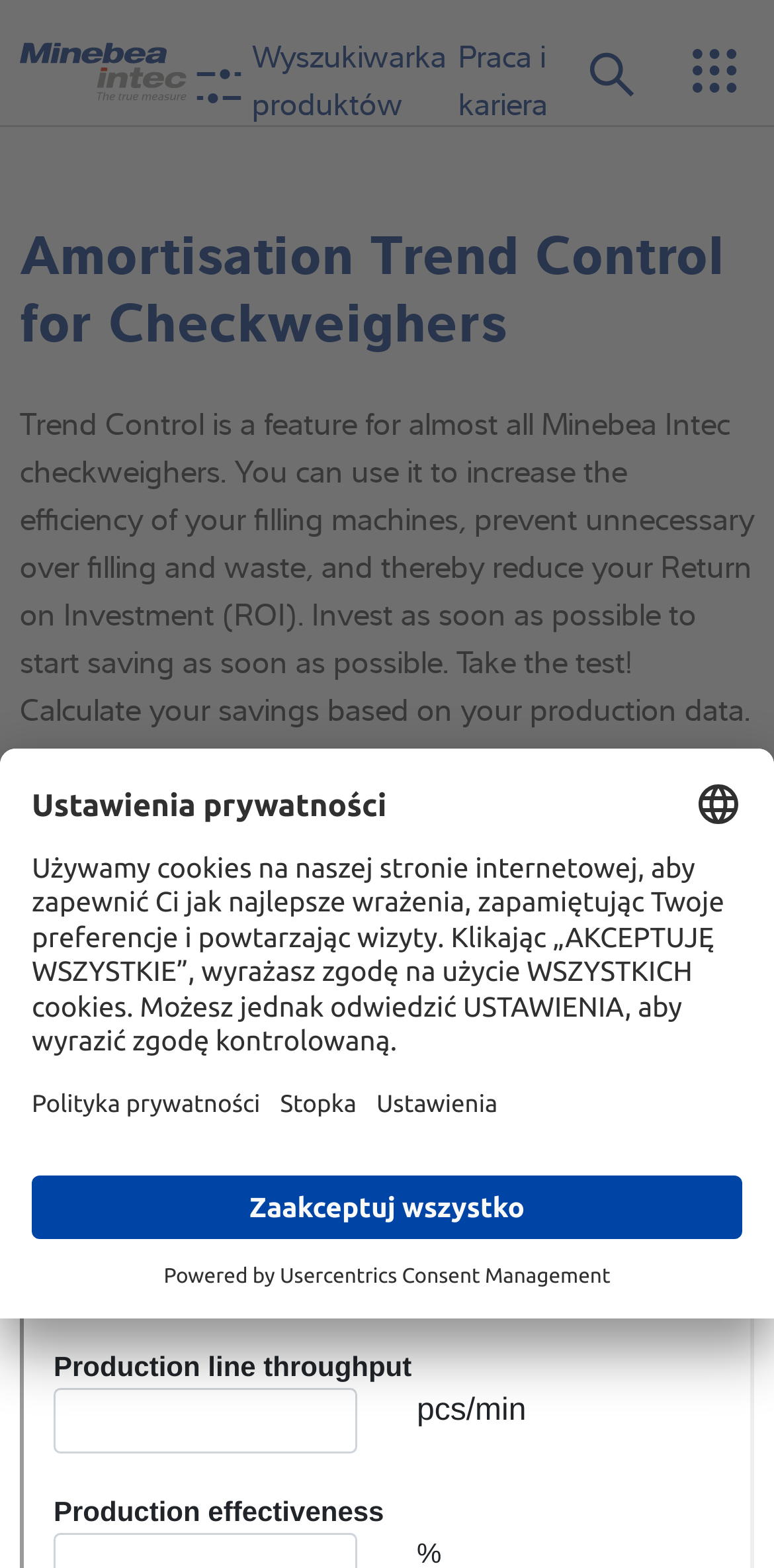Indicate the bounding box coordinates of the element that needs to be clicked to satisfy the following instruction: "Visit the website". The coordinates should be four float numbers between 0 and 1, i.e., [left, top, right, bottom].

None